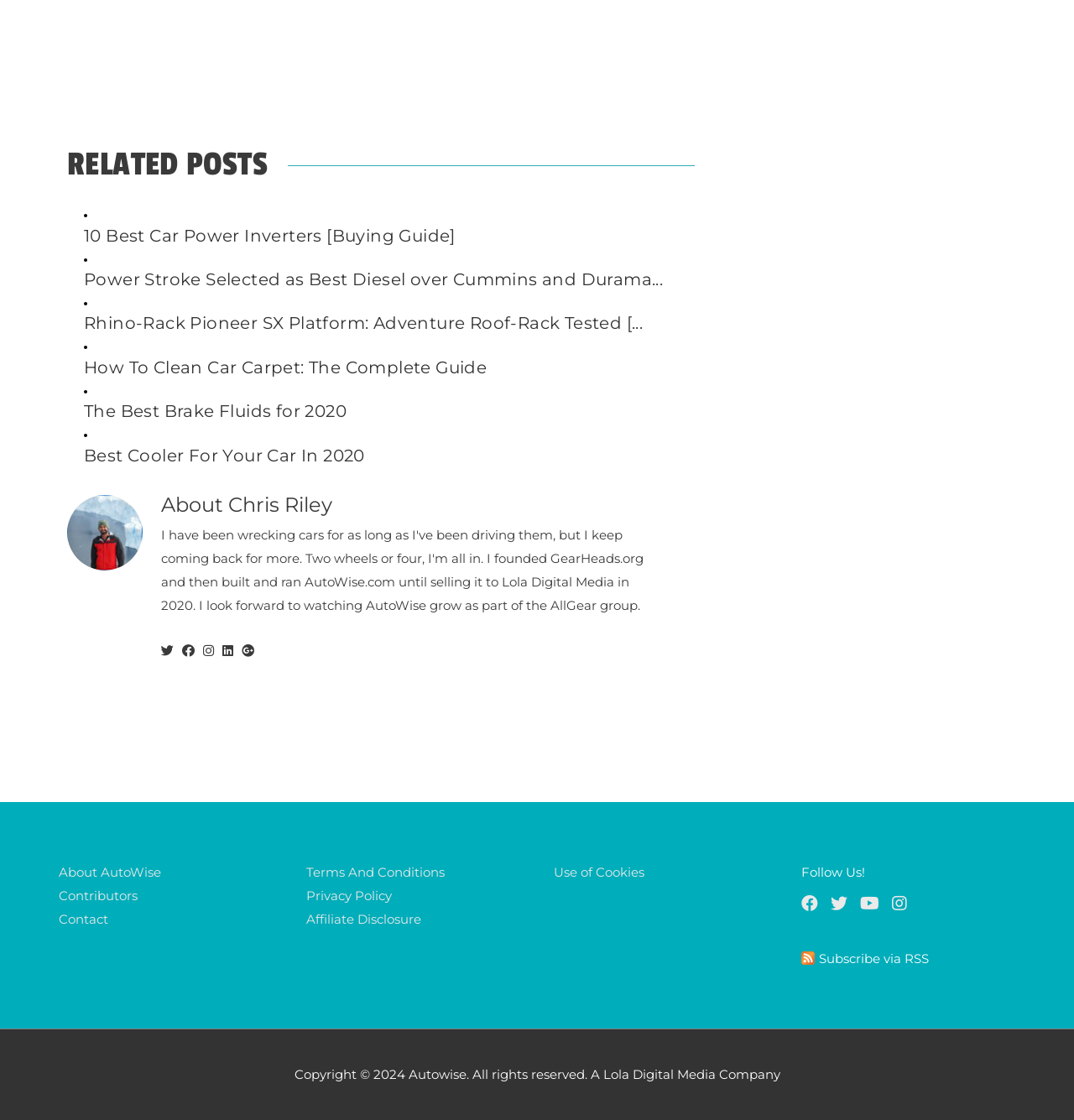Identify the bounding box coordinates of the region I need to click to complete this instruction: "Follow Autowise on social media".

[0.746, 0.798, 0.762, 0.816]